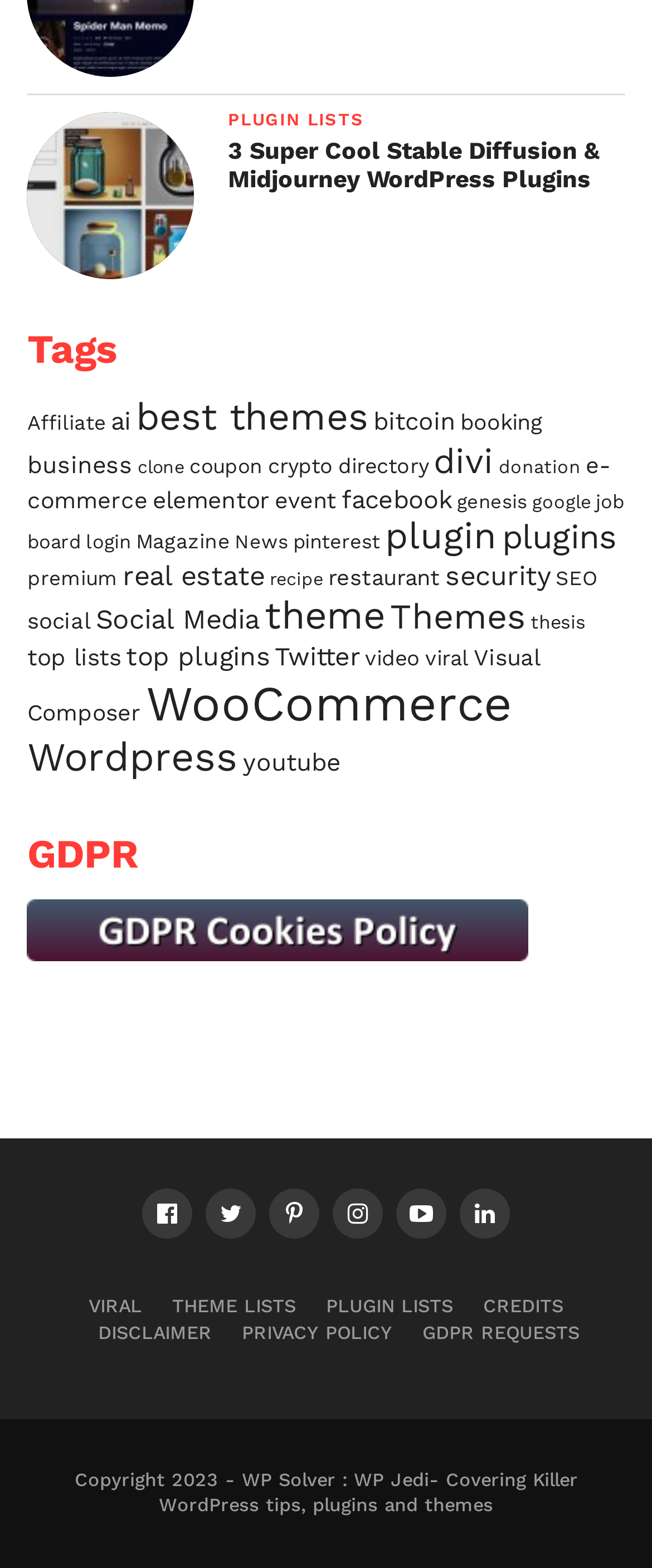Provide a brief response to the question below using one word or phrase:
How many items are related to 'ai' on this website?

45